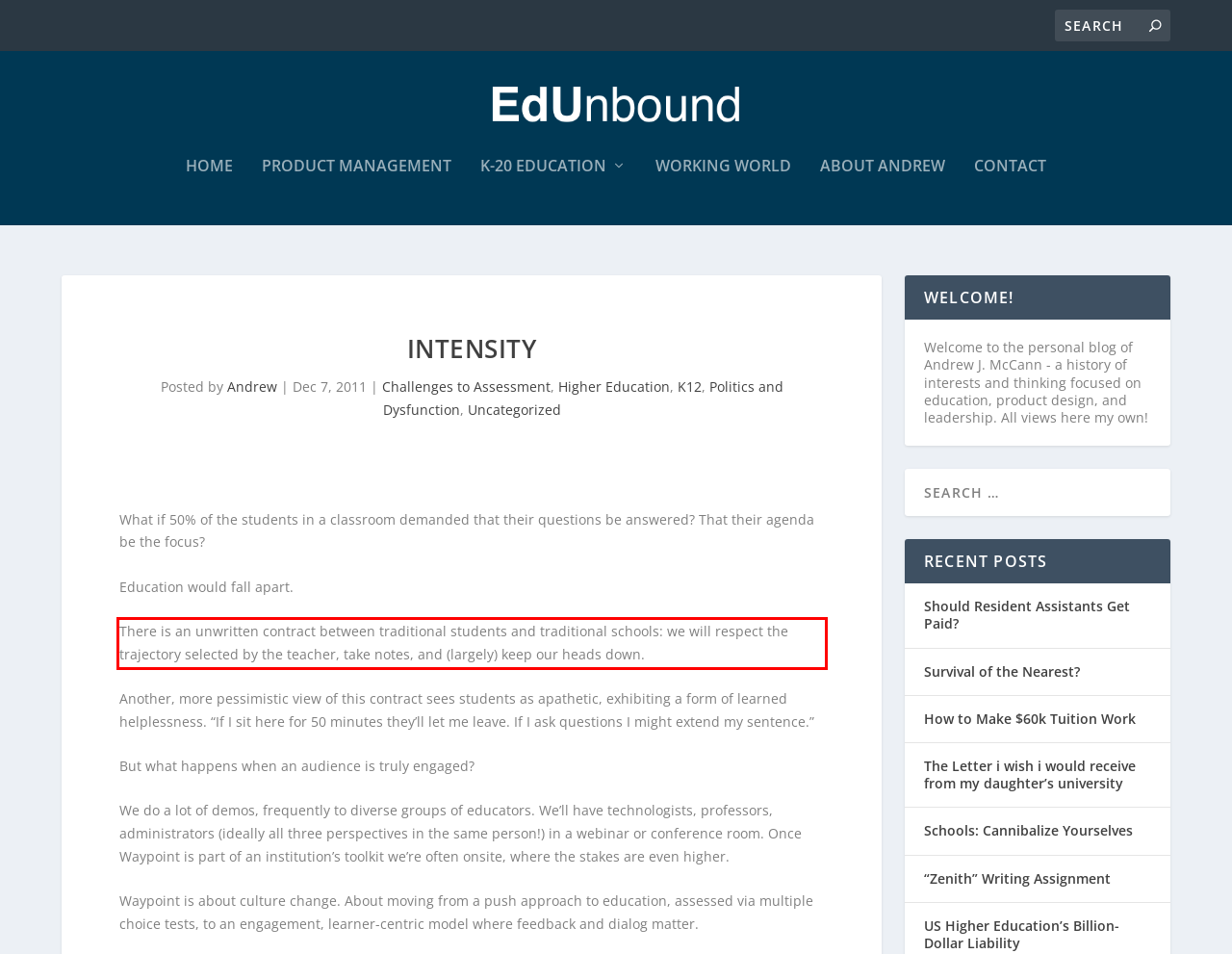Using the webpage screenshot, recognize and capture the text within the red bounding box.

There is an unwritten contract between traditional students and traditional schools: we will respect the trajectory selected by the teacher, take notes, and (largely) keep our heads down.